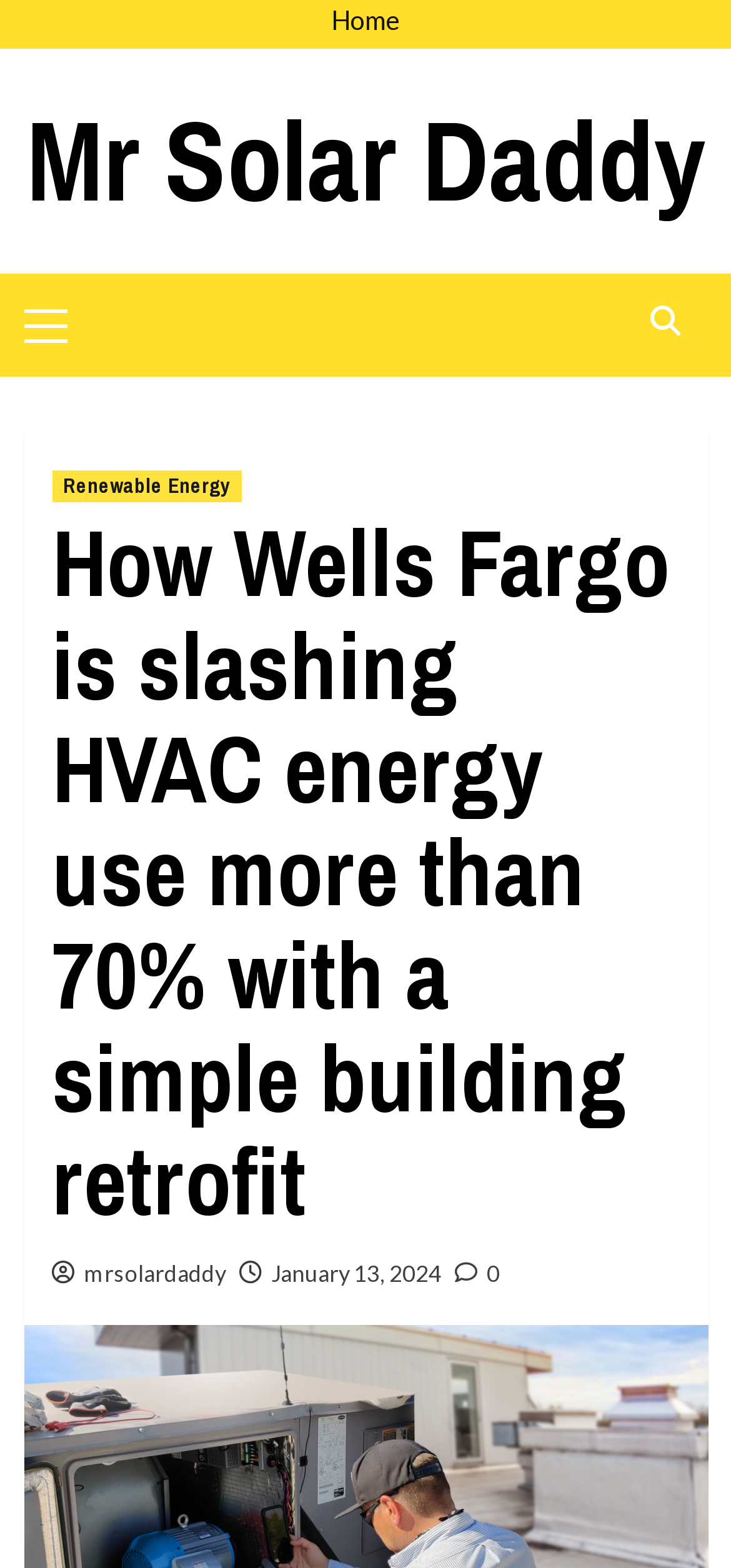What is the name of the website?
Please respond to the question with a detailed and well-explained answer.

I determined the answer by looking at the link element with the text 'Mr Solar Daddy' at coordinates [0.036, 0.054, 0.964, 0.151], which suggests that it is the name of the website.